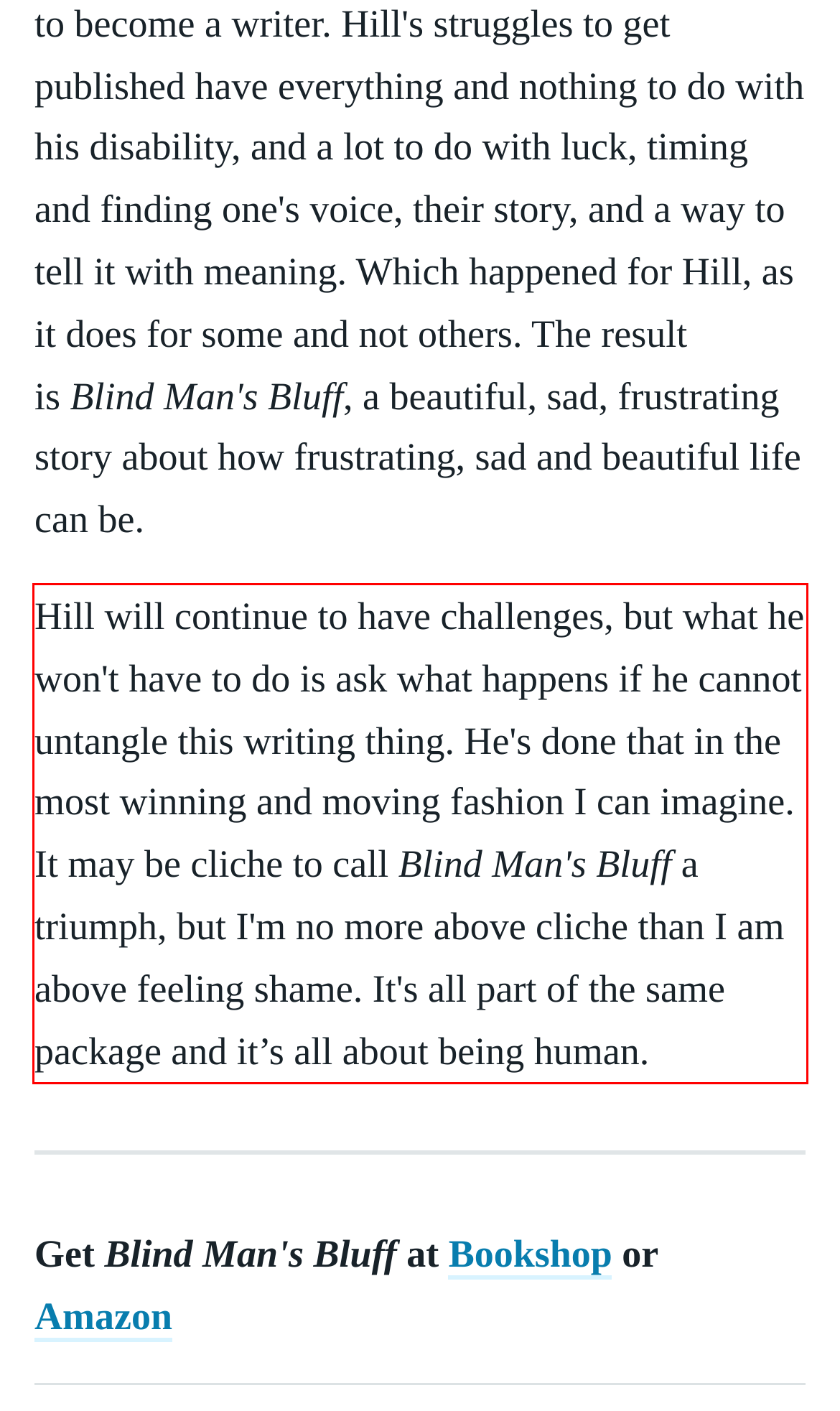Perform OCR on the text inside the red-bordered box in the provided screenshot and output the content.

Hill will continue to have challenges, but what he won't have to do is ask what happens if he cannot untangle this writing thing. He's done that in the most winning and moving fashion I can imagine. It may be cliche to call Blind Man's Bluff a triumph, but I'm no more above cliche than I am above feeling shame. It's all part of the same package and it’s all about being human.